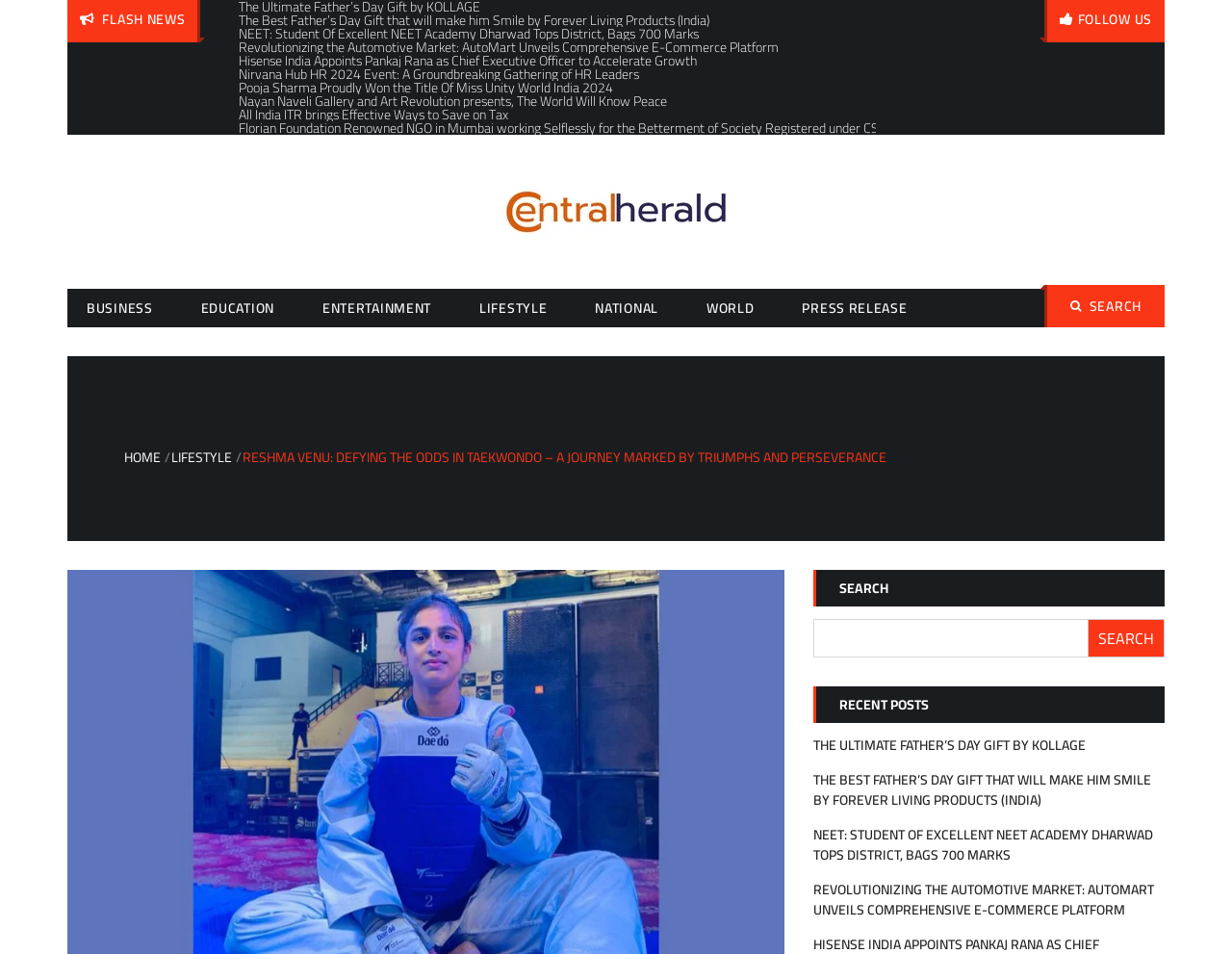Please identify the bounding box coordinates of the element's region that needs to be clicked to fulfill the following instruction: "Read about RESHMA VENU: DEFYING THE ODDS IN TAEKWONDO". The bounding box coordinates should consist of four float numbers between 0 and 1, i.e., [left, top, right, bottom].

[0.197, 0.466, 0.72, 0.492]